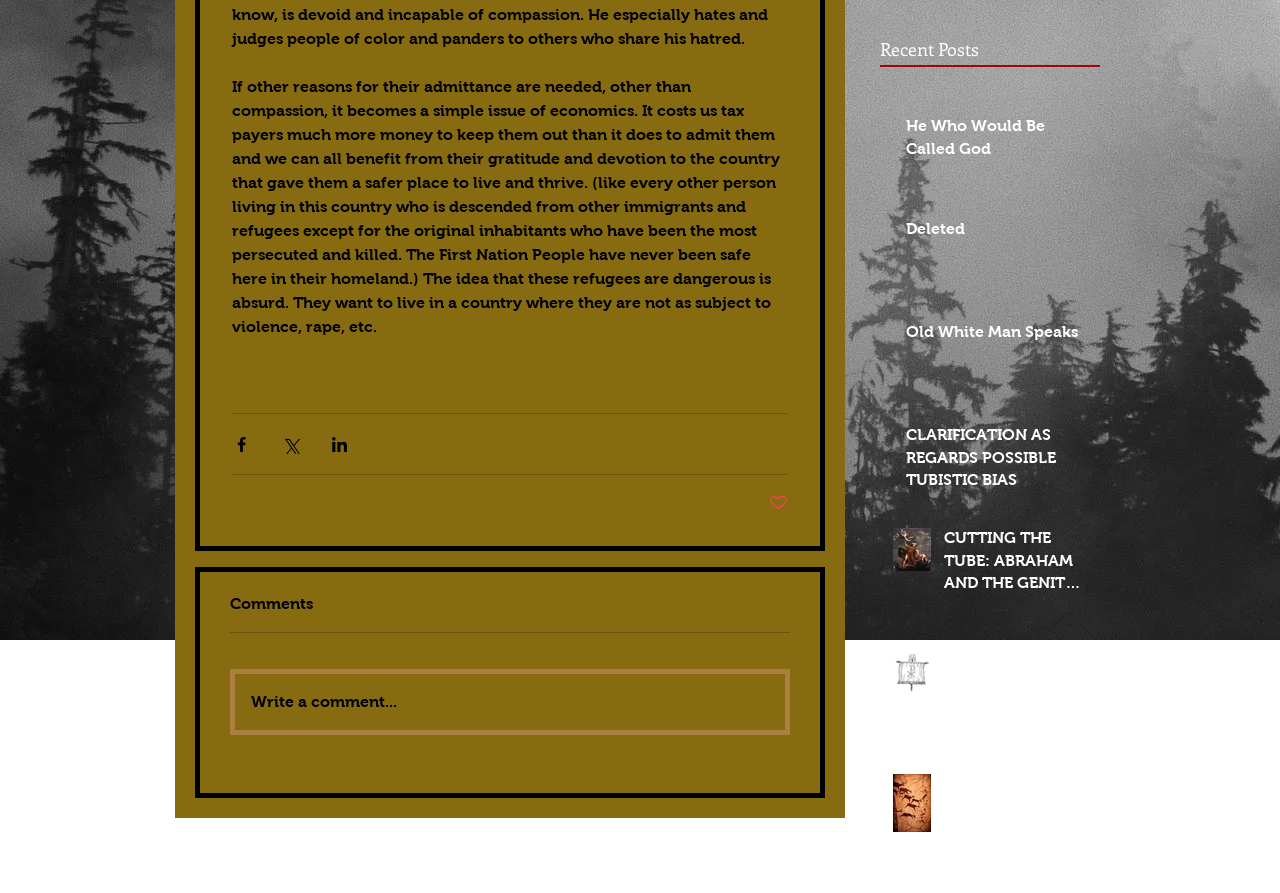Predict the bounding box of the UI element based on this description: "Deleted".

[0.708, 0.244, 0.85, 0.278]